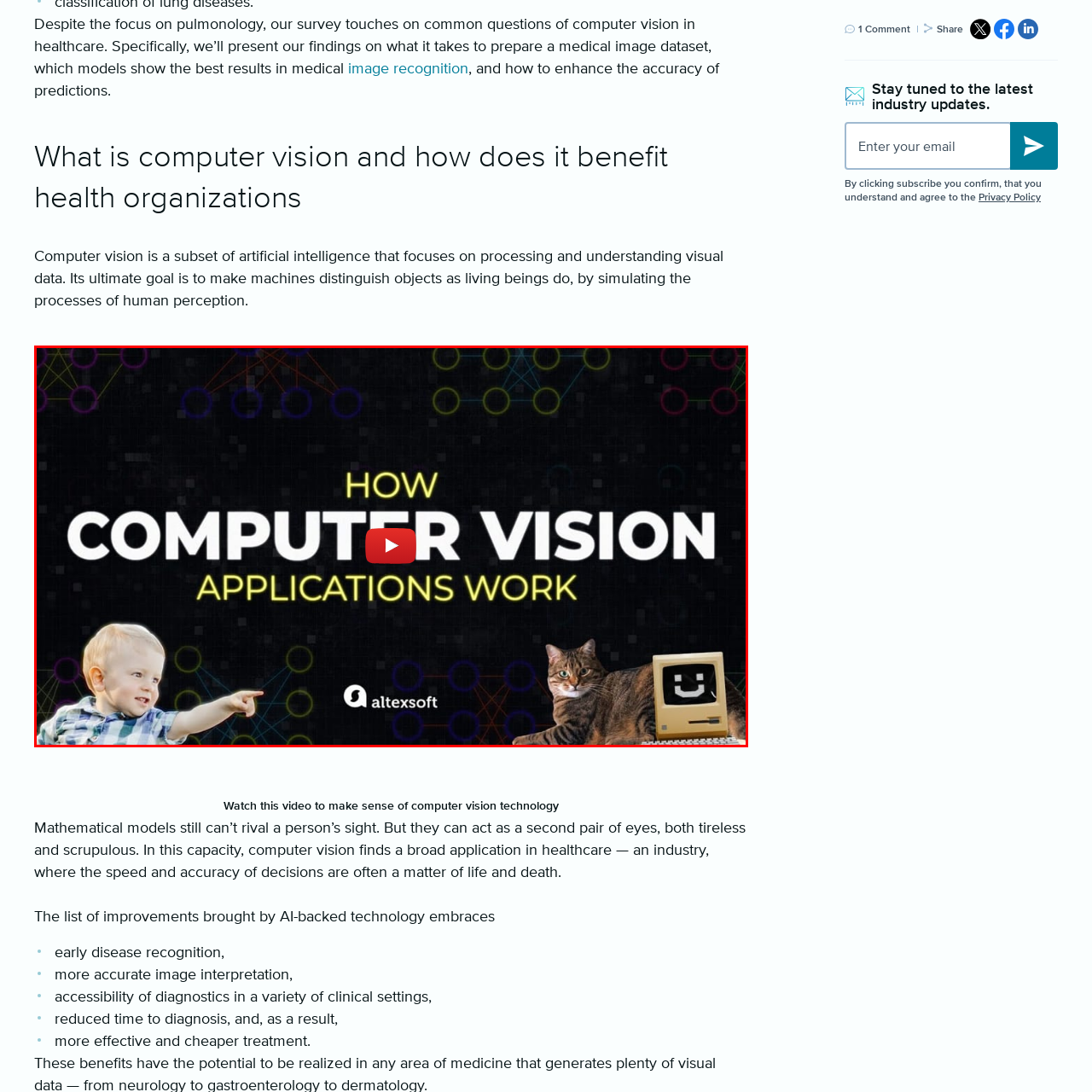What is the child on the left doing?
Look at the image section surrounded by the red bounding box and provide a concise answer in one word or phrase.

Pointing